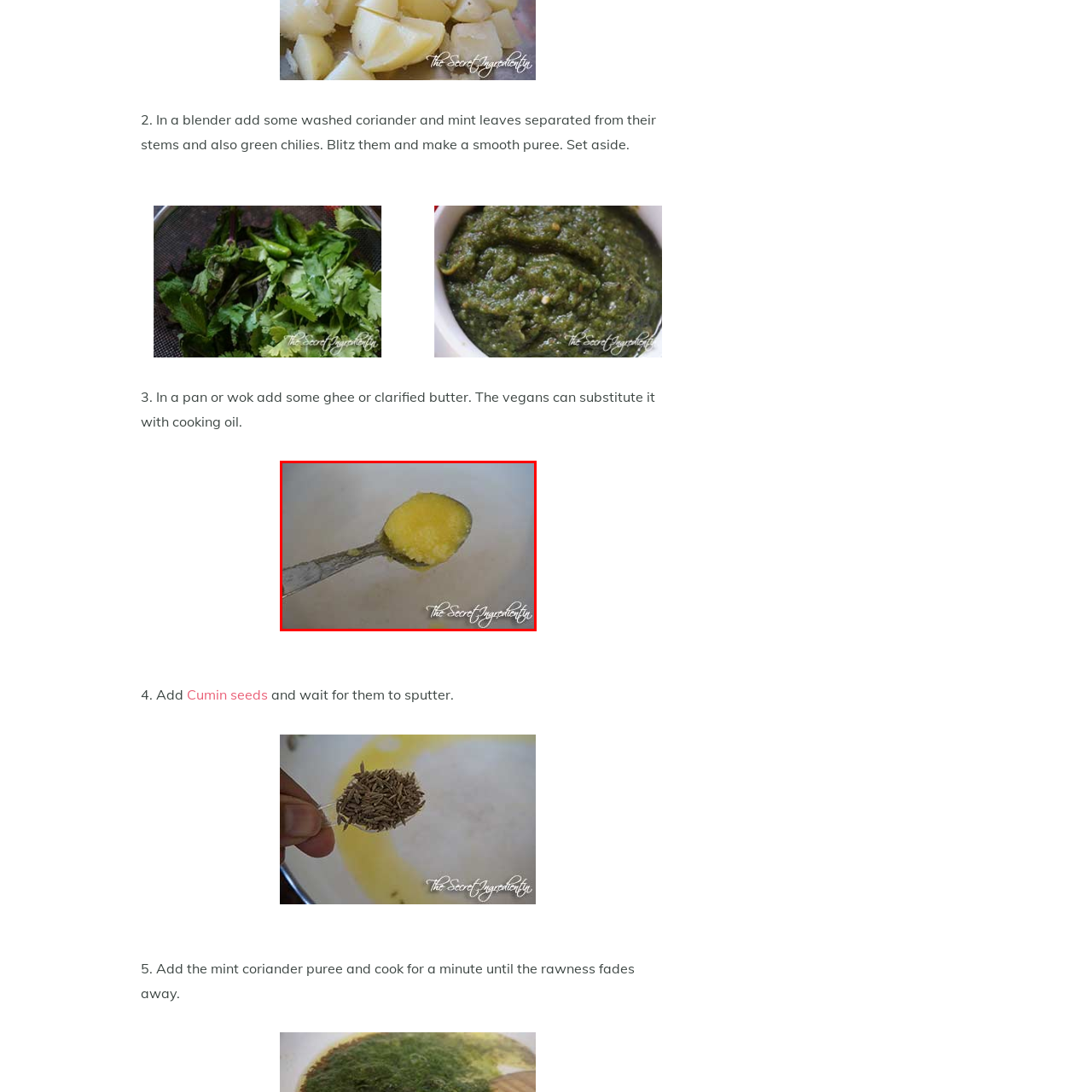Provide an in-depth description of the image within the red bounding box.

The image features a spoonful of vibrant yellow ghee, a traditional clarified butter popular in Indian cooking. The ghee appears smooth and glossy, reflecting light and highlighting its rich texture. This ingredient is commonly used for frying and sautéing, offering a distinct, nutty flavor that enhances various dishes. In the context of cooking, ghee serves as a base for many recipes, adding both richness and depth to flavors. The background is simple, further emphasizing the golden hue of the ghee and its culinary significance.